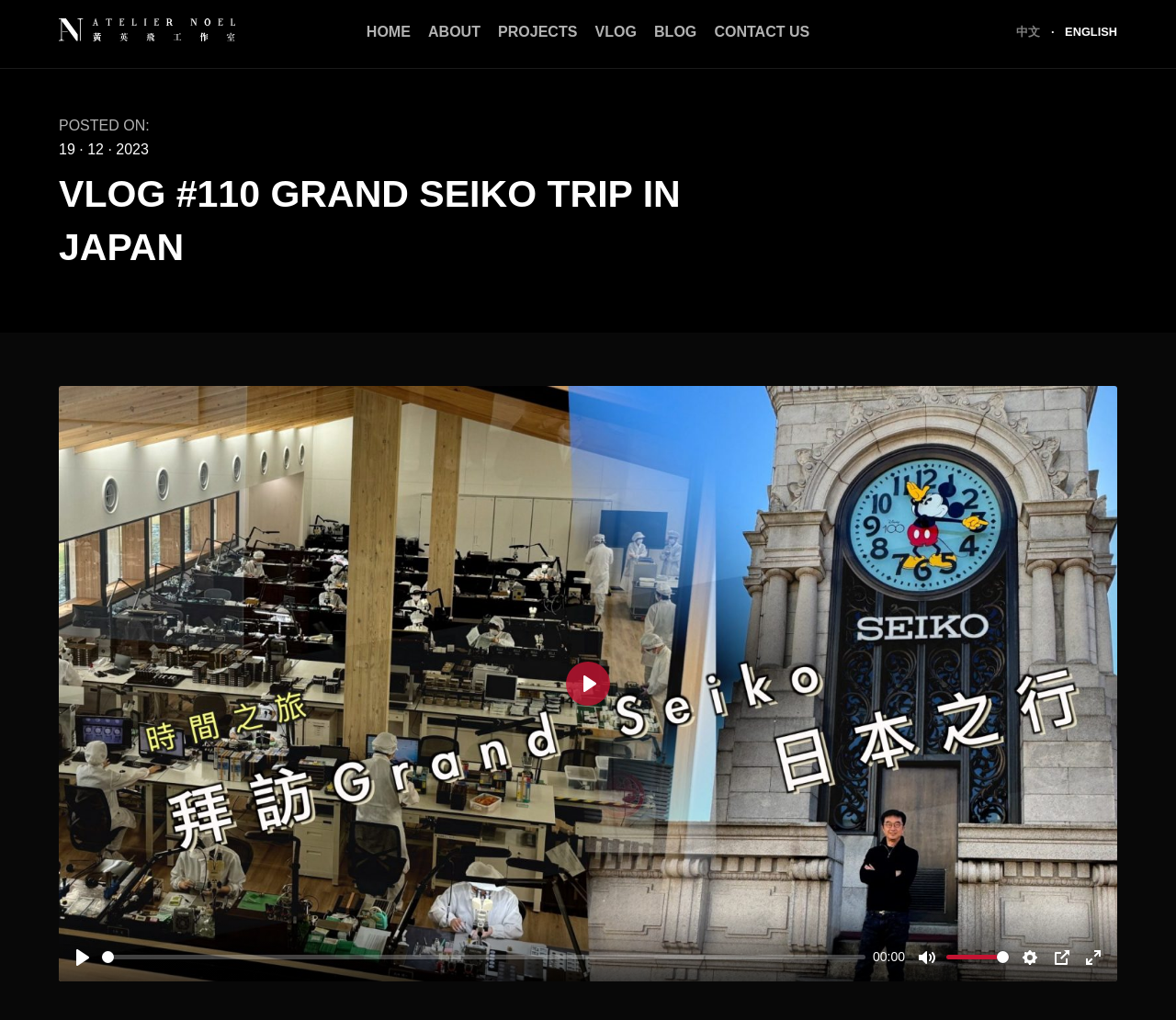What is the current time of the video?
Provide a thorough and detailed answer to the question.

The current time of the video is displayed below the video player, and it is currently at 00:00. This information can be found by looking at the video player controls.